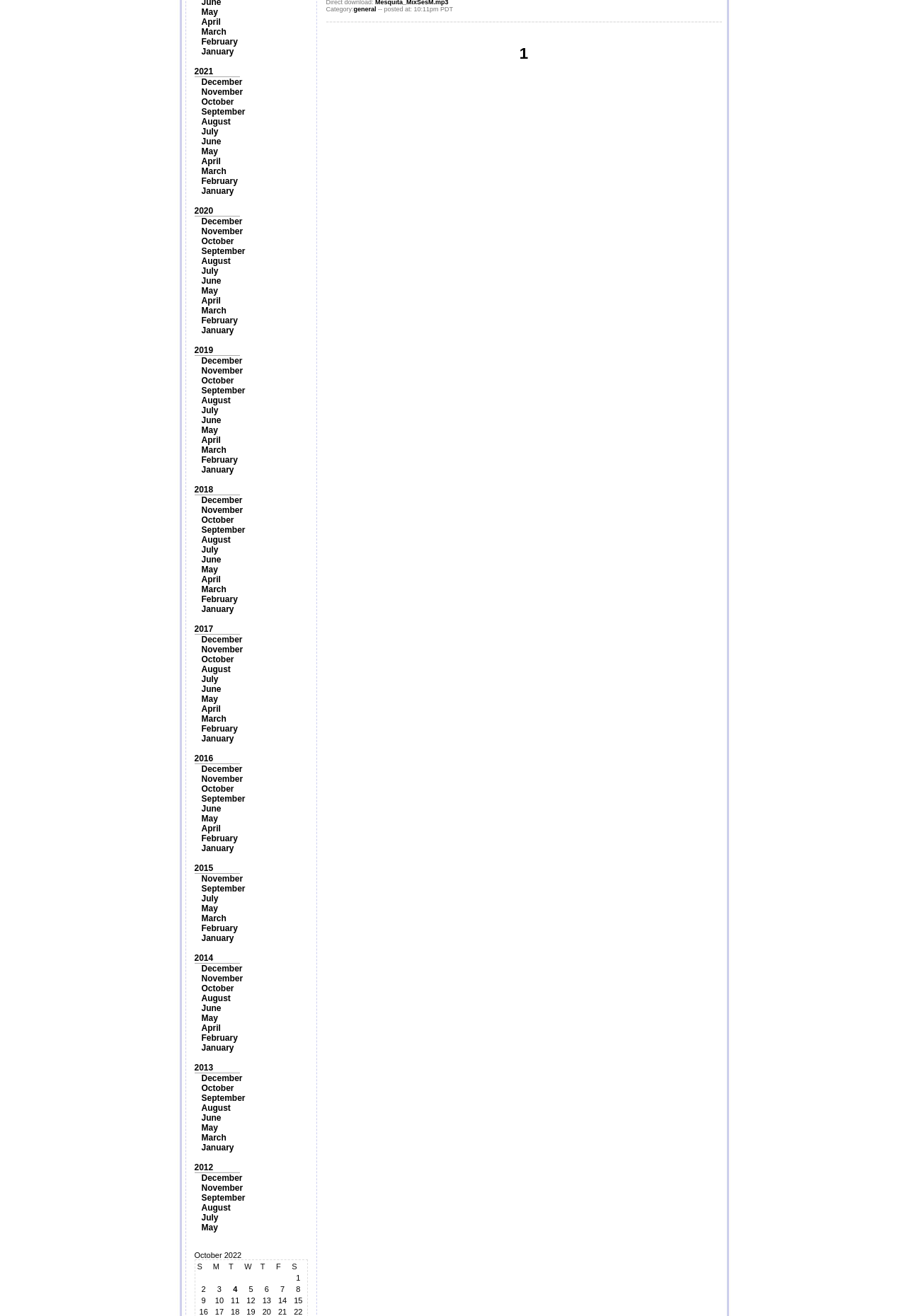Provide the bounding box coordinates of the HTML element described by the text: "October".

[0.222, 0.285, 0.258, 0.293]